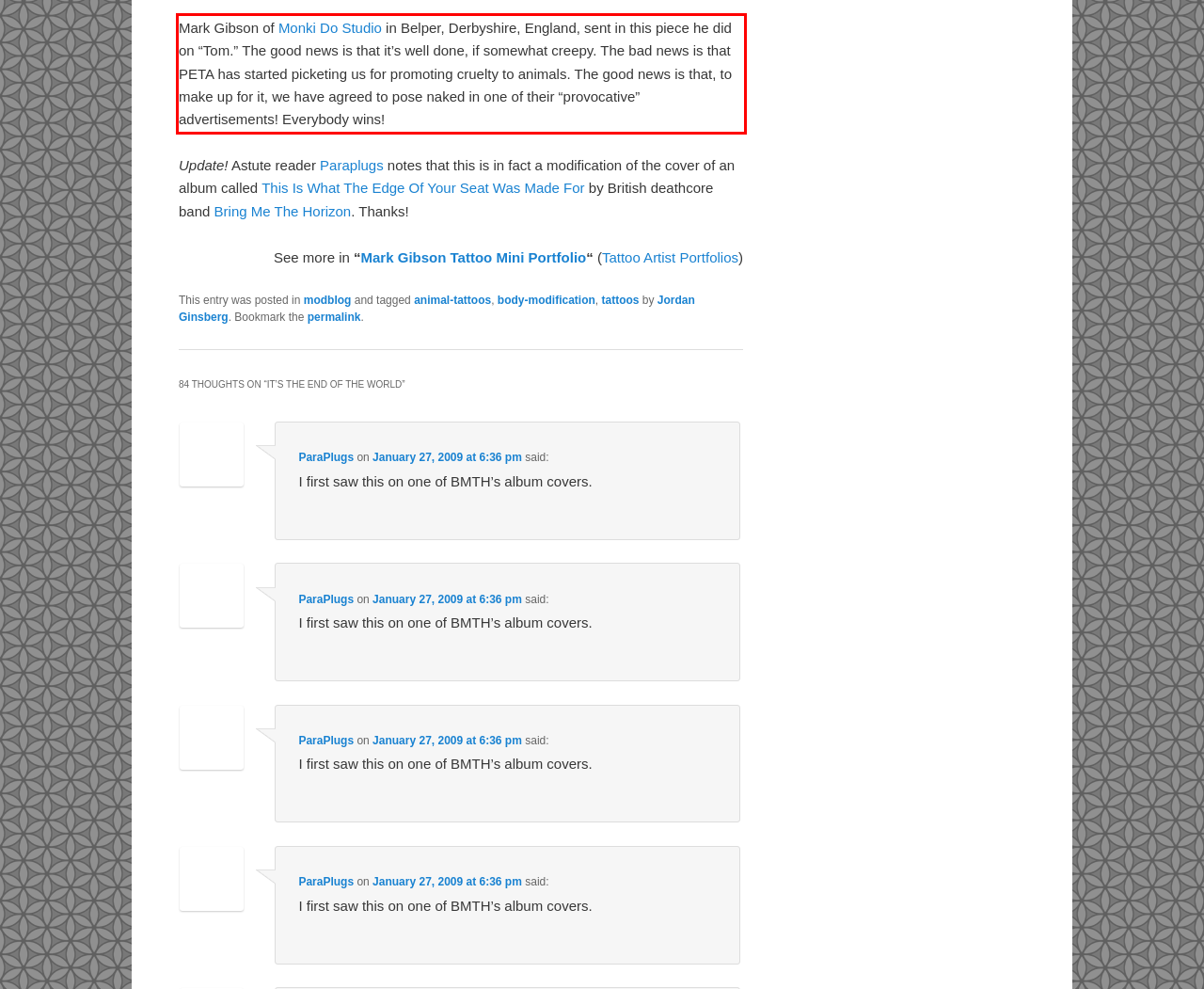Observe the screenshot of the webpage, locate the red bounding box, and extract the text content within it.

Mark Gibson of Monki Do Studio in Belper, Derbyshire, England, sent in this piece he did on “Tom.” The good news is that it’s well done, if somewhat creepy. The bad news is that PETA has started picketing us for promoting cruelty to animals. The good news is that, to make up for it, we have agreed to pose naked in one of their “provocative” advertisements! Everybody wins!